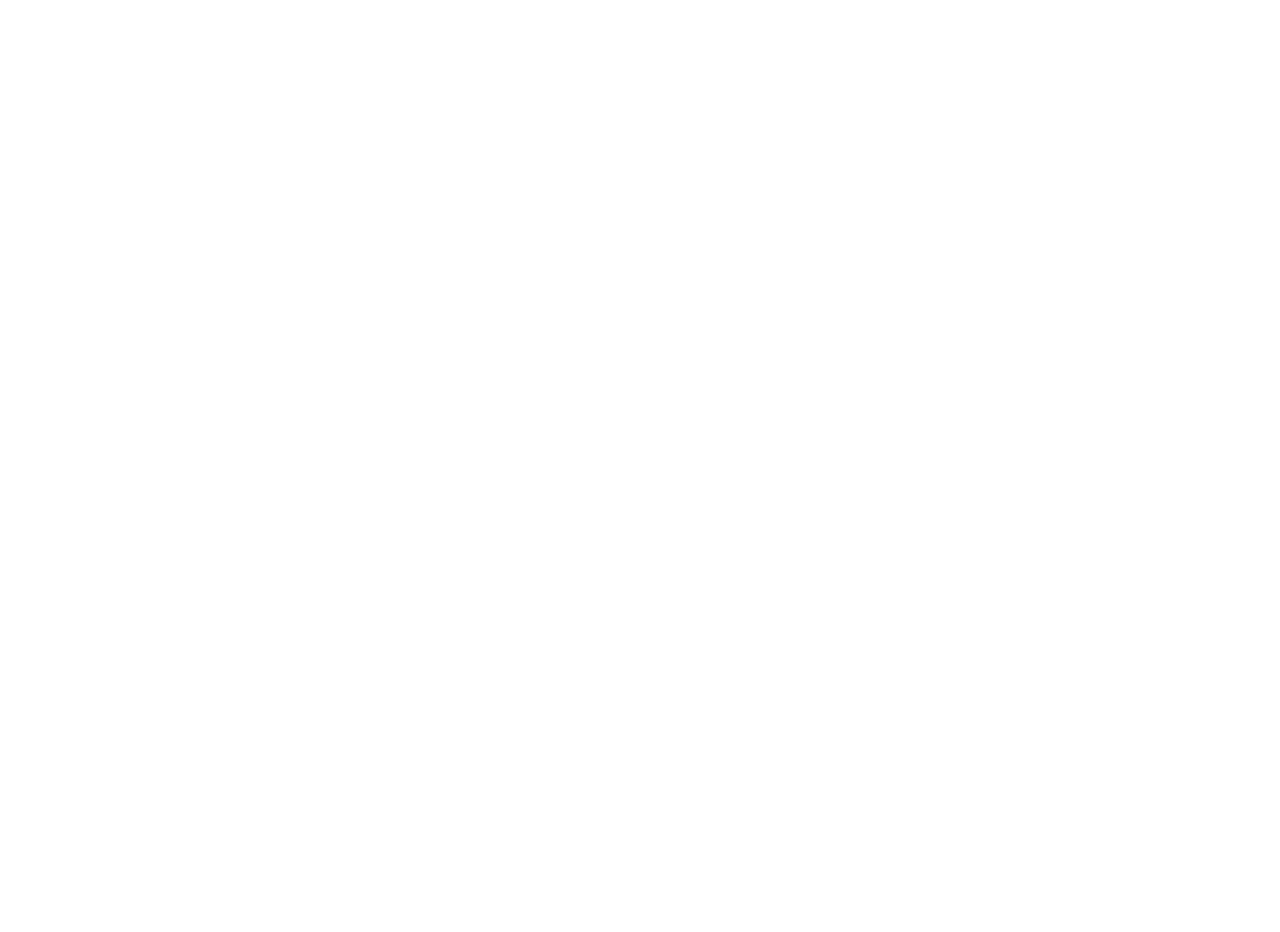Please identify the bounding box coordinates of the clickable area that will fulfill the following instruction: "Check the popular tags". The coordinates should be in the format of four float numbers between 0 and 1, i.e., [left, top, right, bottom].

[0.363, 0.386, 0.711, 0.412]